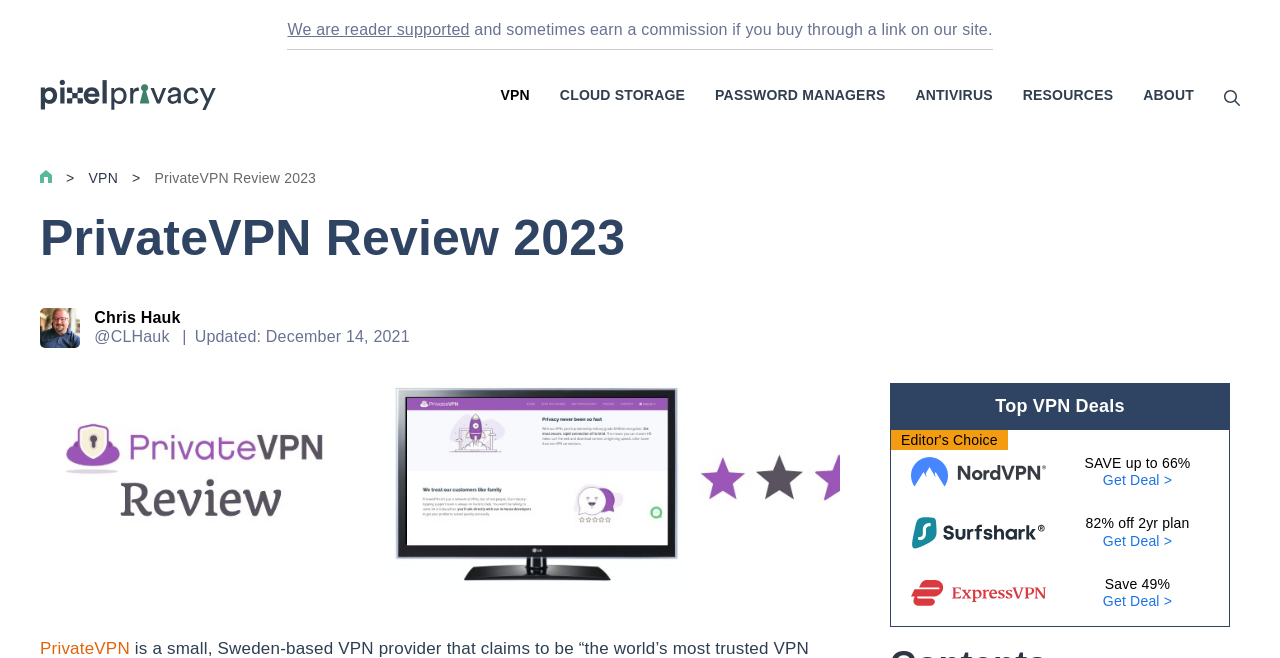Determine the bounding box coordinates for the element that should be clicked to follow this instruction: "View the 'April 2005' archive". The coordinates should be given as four float numbers between 0 and 1, in the format [left, top, right, bottom].

None